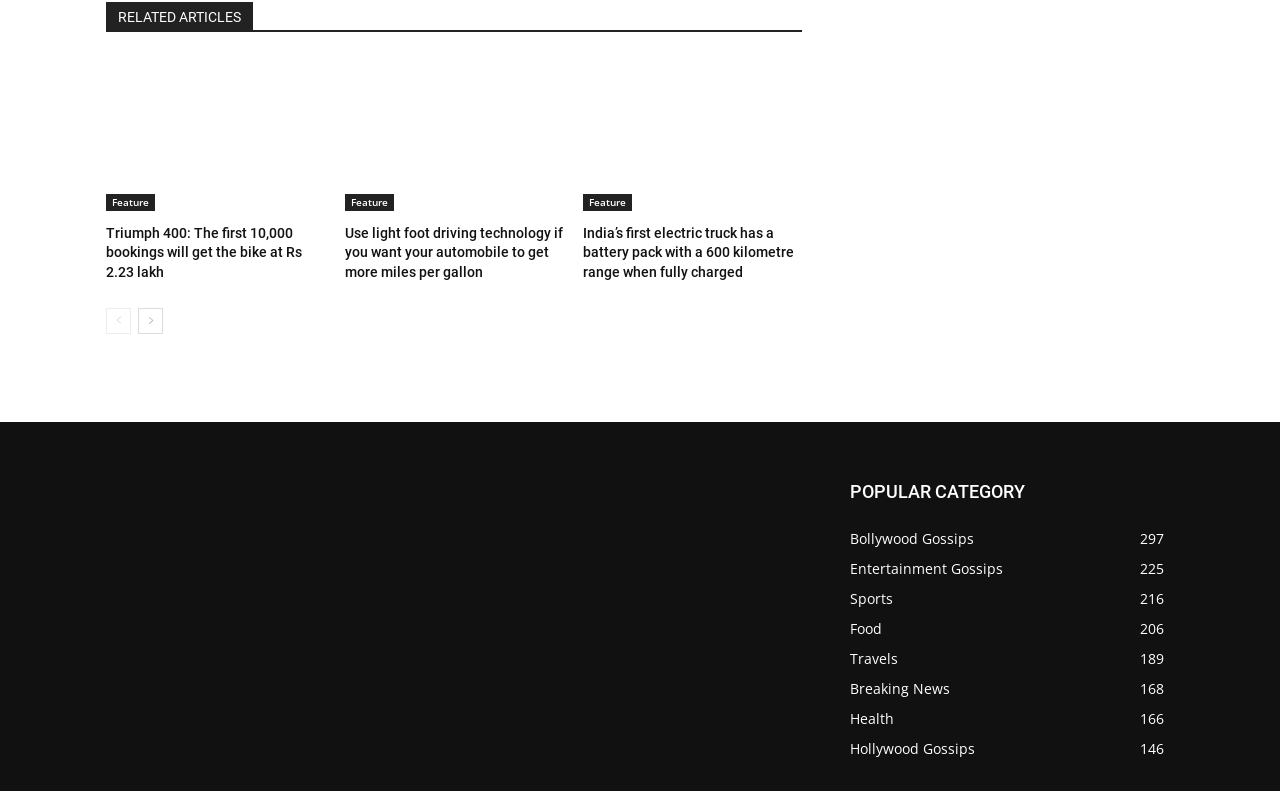Identify the bounding box coordinates necessary to click and complete the given instruction: "View related articles".

[0.092, 0.011, 0.188, 0.031]